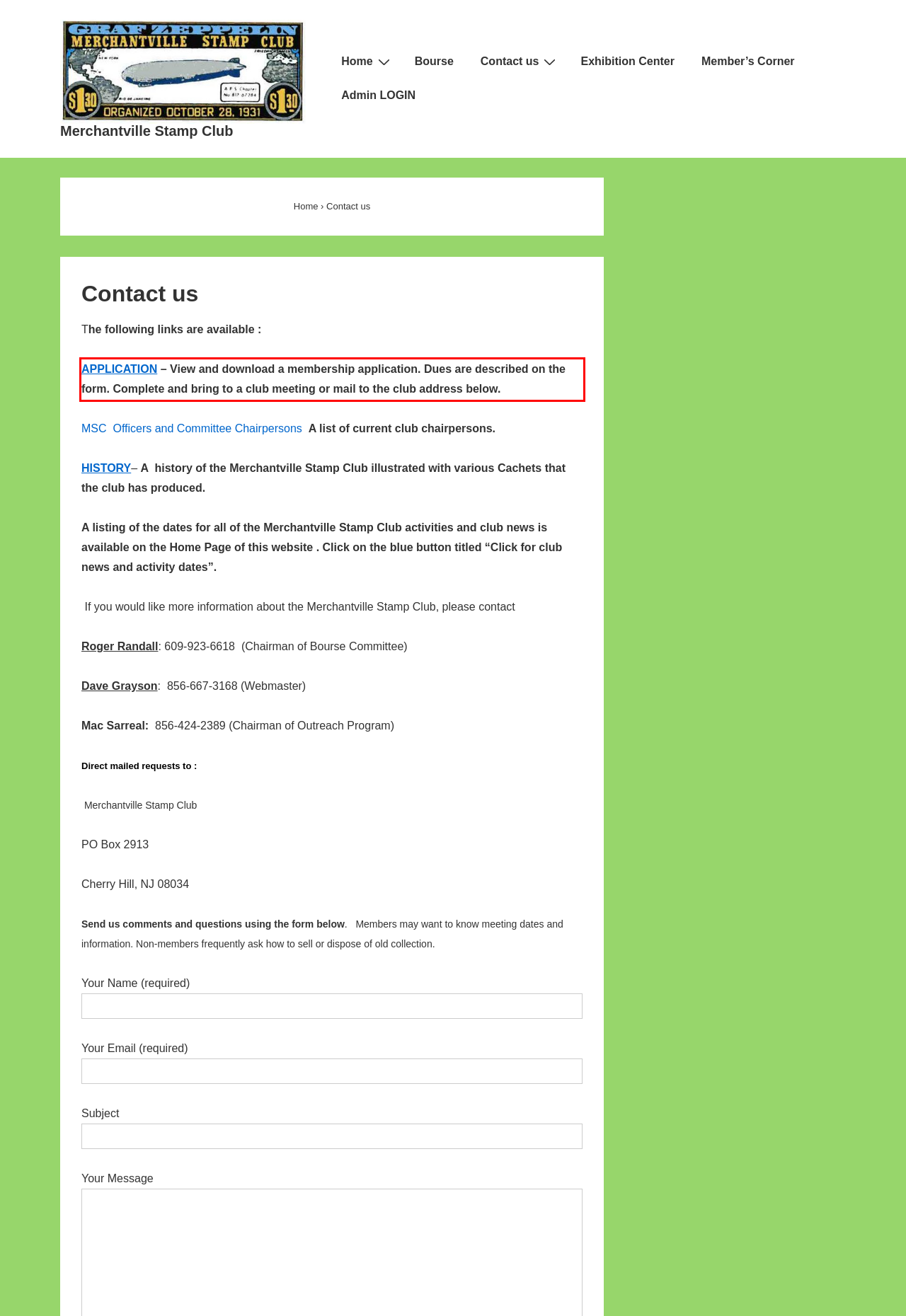You are provided with a screenshot of a webpage containing a red bounding box. Please extract the text enclosed by this red bounding box.

APPLICATION – View and download a membership application. Dues are described on the form. Complete and bring to a club meeting or mail to the club address below.